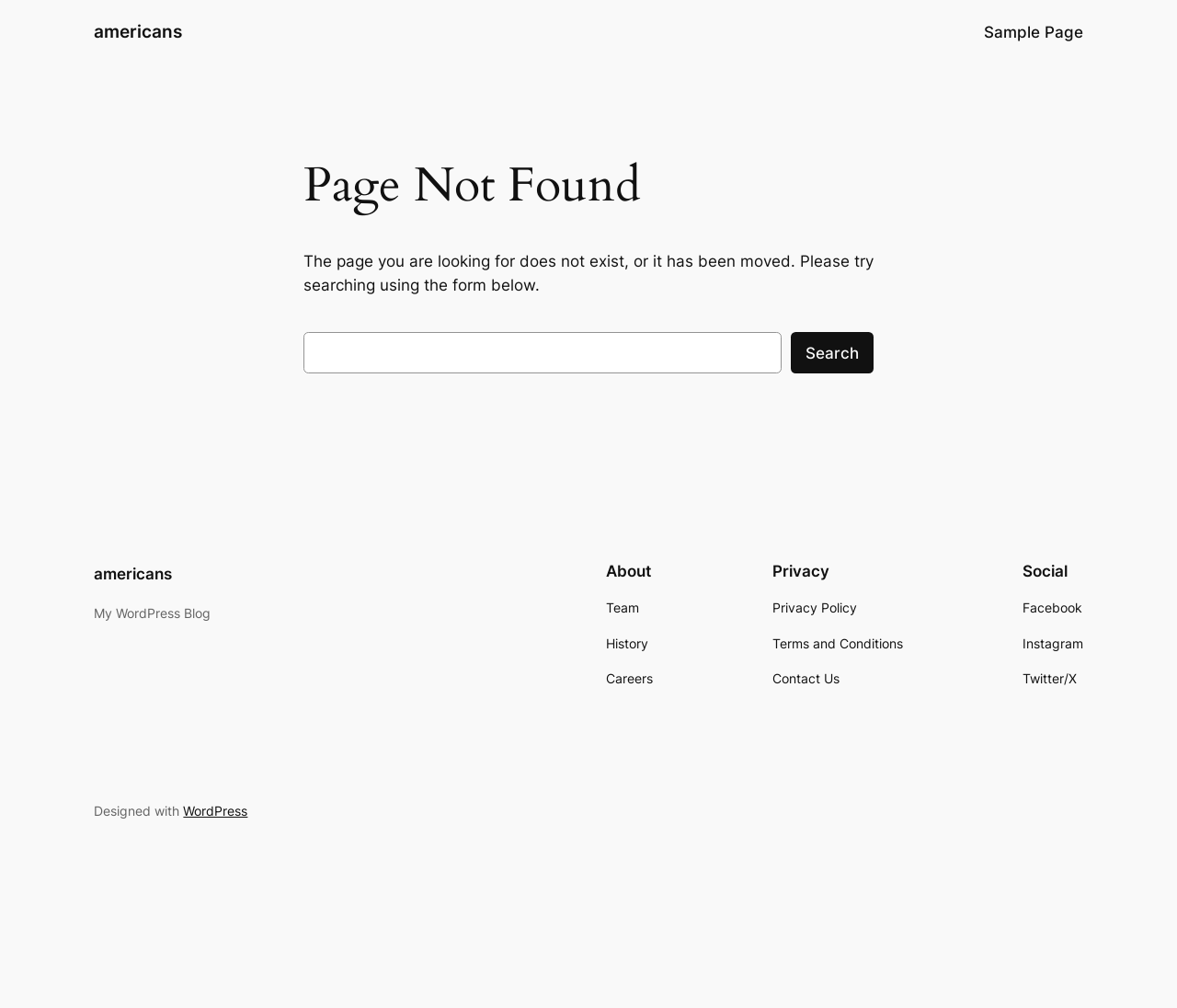Identify the bounding box coordinates of the element to click to follow this instruction: 'Read more about 'payday loans IA''. Ensure the coordinates are four float values between 0 and 1, provided as [left, top, right, bottom].

None